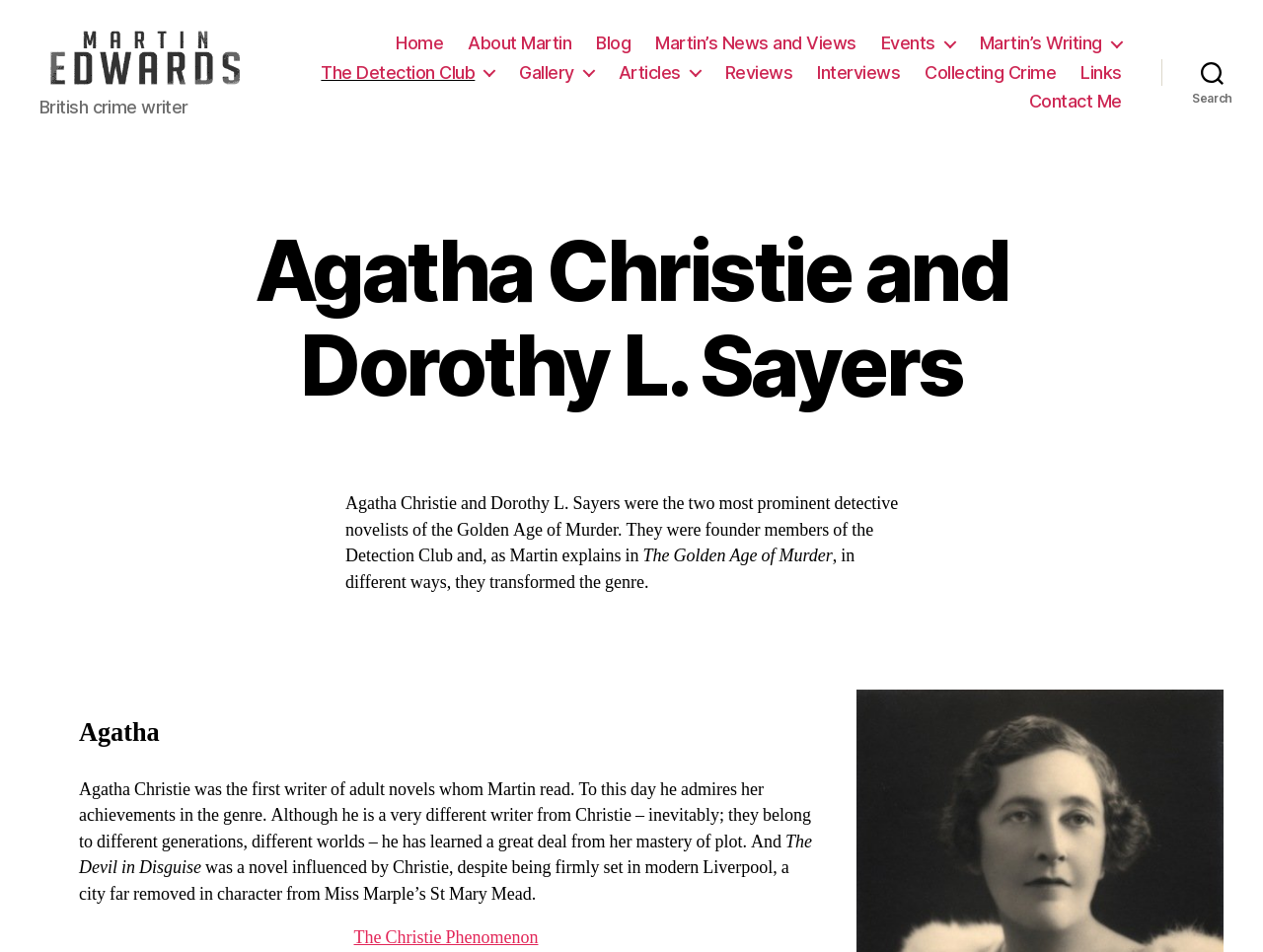Please indicate the bounding box coordinates of the element's region to be clicked to achieve the instruction: "Click the 'Home' link". Provide the coordinates as four float numbers between 0 and 1, i.e., [left, top, right, bottom].

[0.314, 0.04, 0.351, 0.062]